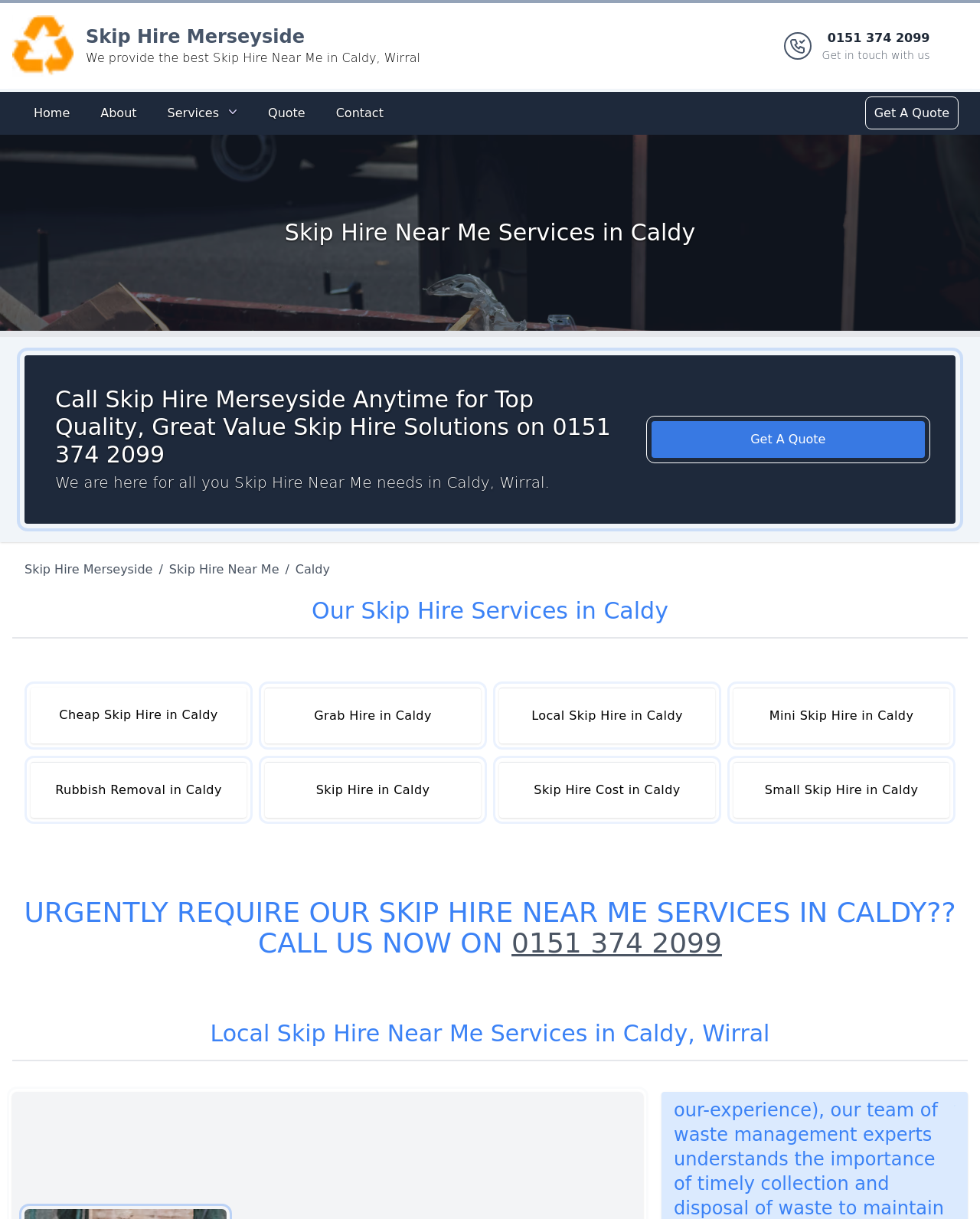Locate the bounding box coordinates of the segment that needs to be clicked to meet this instruction: "Call Skip Hire Merseyside for top quality skip hire solutions".

[0.522, 0.761, 0.737, 0.786]